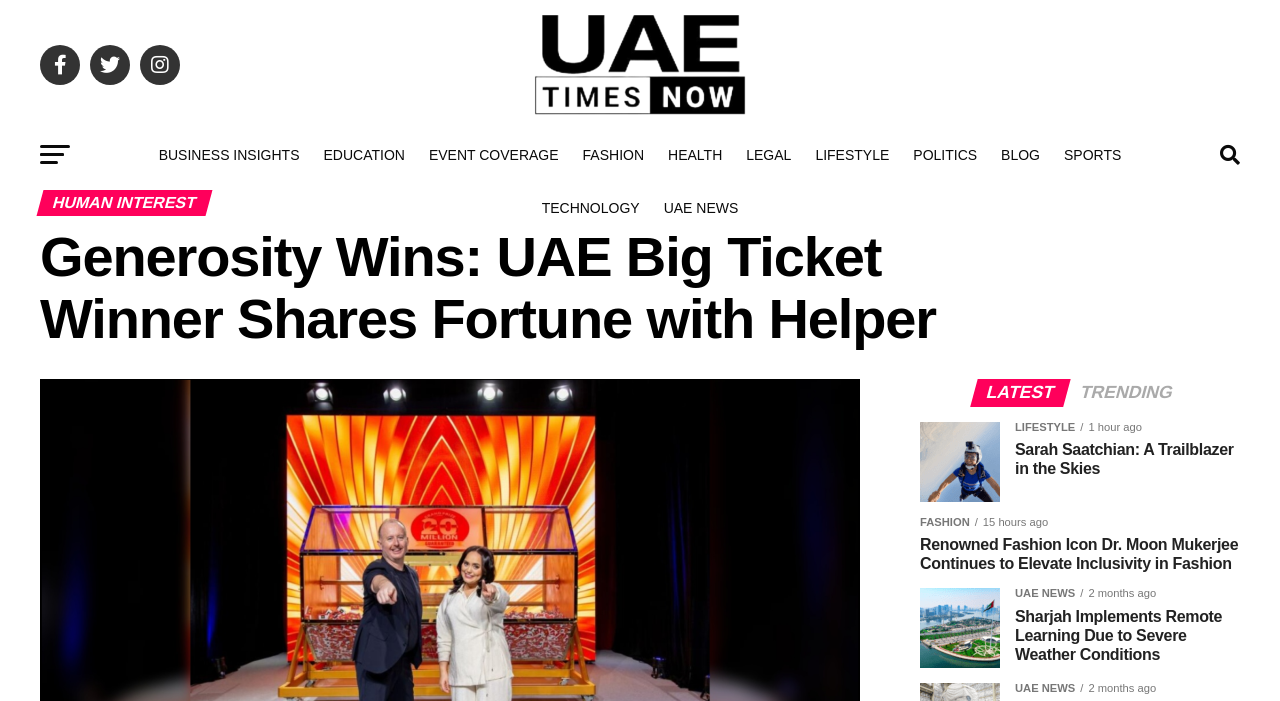Determine the bounding box coordinates of the element's region needed to click to follow the instruction: "Check the trending news". Provide these coordinates as four float numbers between 0 and 1, formatted as [left, top, right, bottom].

[0.834, 0.549, 0.926, 0.572]